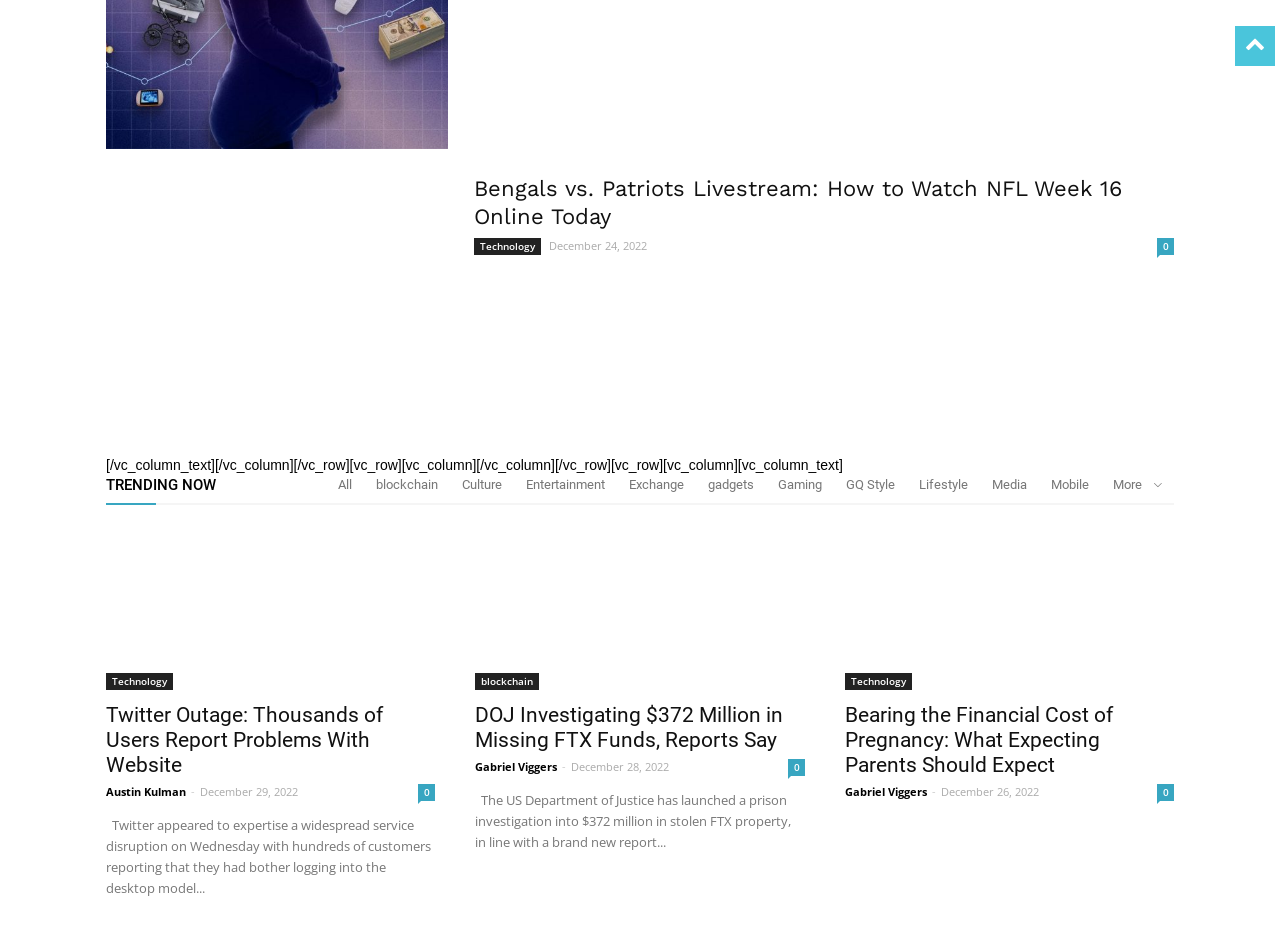How many categories are listed under 'TRENDING NOW'?
Please give a detailed answer to the question using the information shown in the image.

Under the 'TRENDING NOW' section, there are 11 categories listed, which are 'All', 'blockchain', 'Culture', 'Entertainment', 'Exchange', 'gadgets', 'Gaming', 'GQ Style', 'Lifestyle', 'Media', and 'Mobile'.